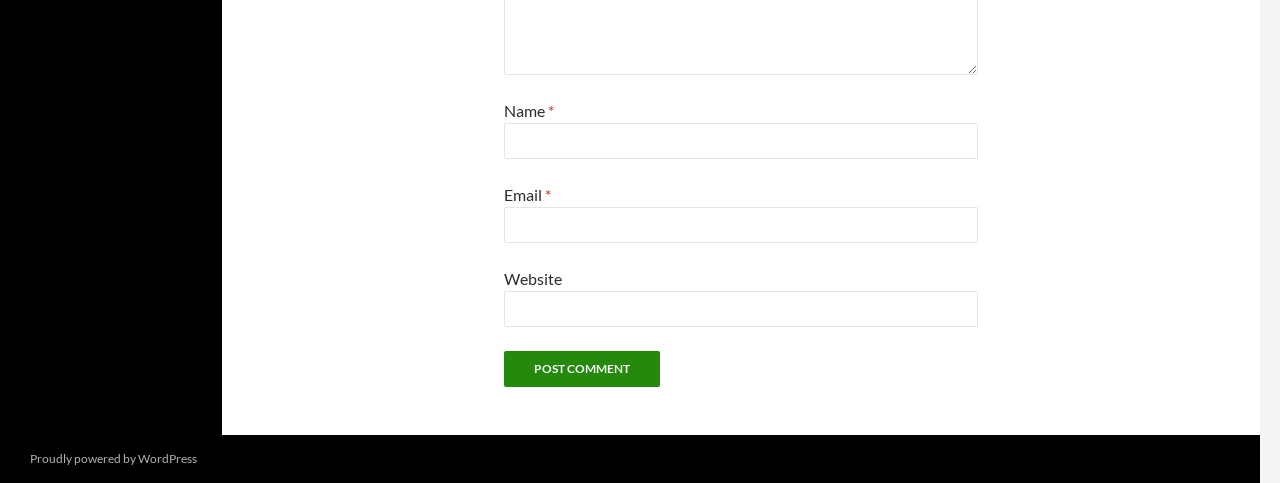What is the purpose of the 'Name' field?
Using the visual information, respond with a single word or phrase.

To enter user's name